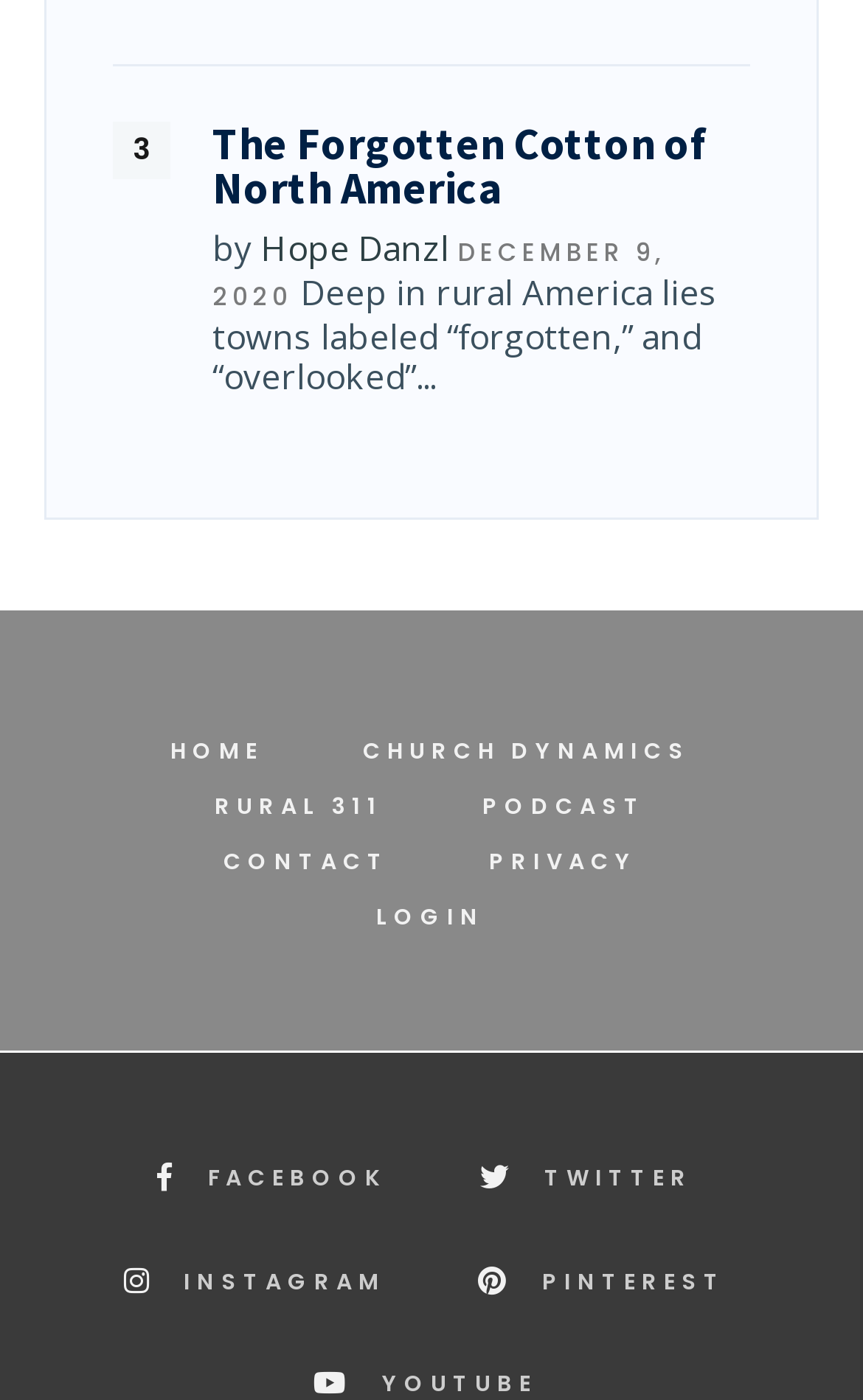What is the date of the article?
Look at the screenshot and give a one-word or phrase answer.

DECEMBER 9, 2020